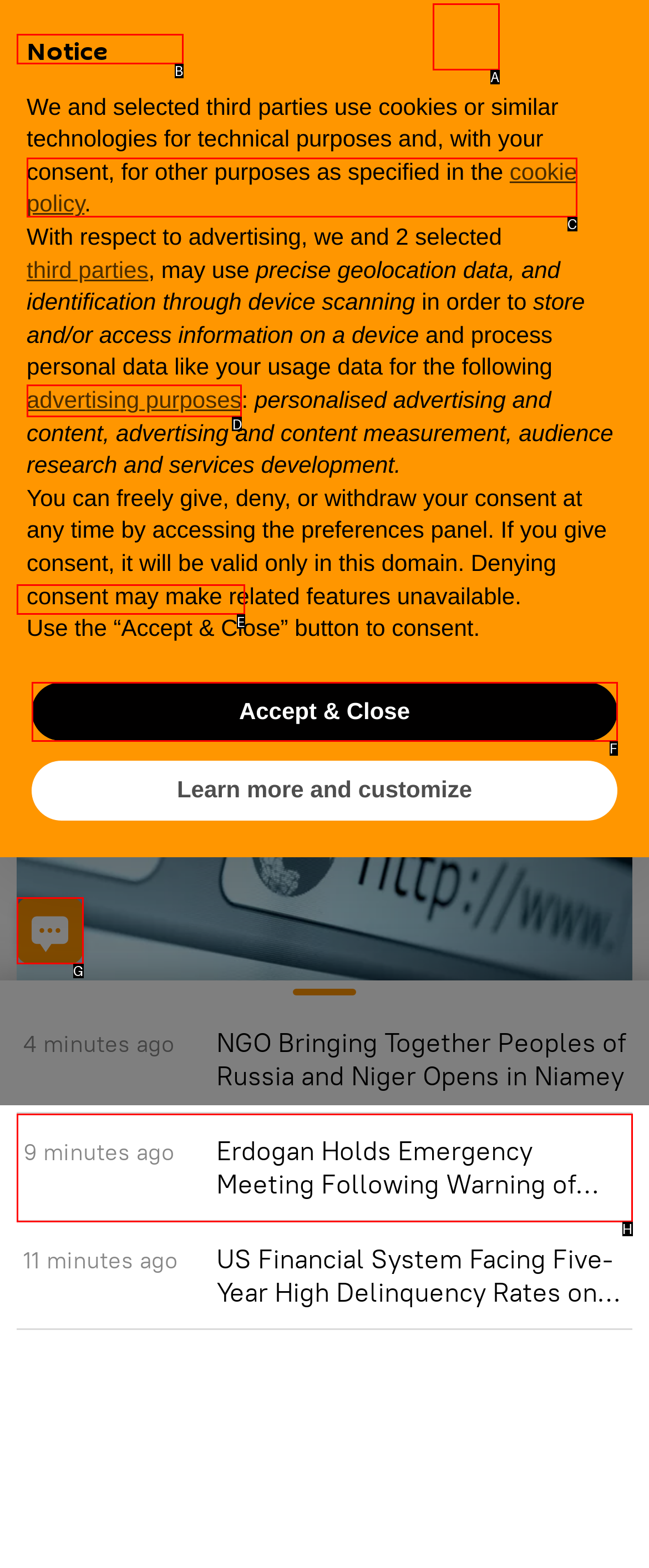Identify the option that best fits this description: title="Authorization"
Answer with the appropriate letter directly.

A